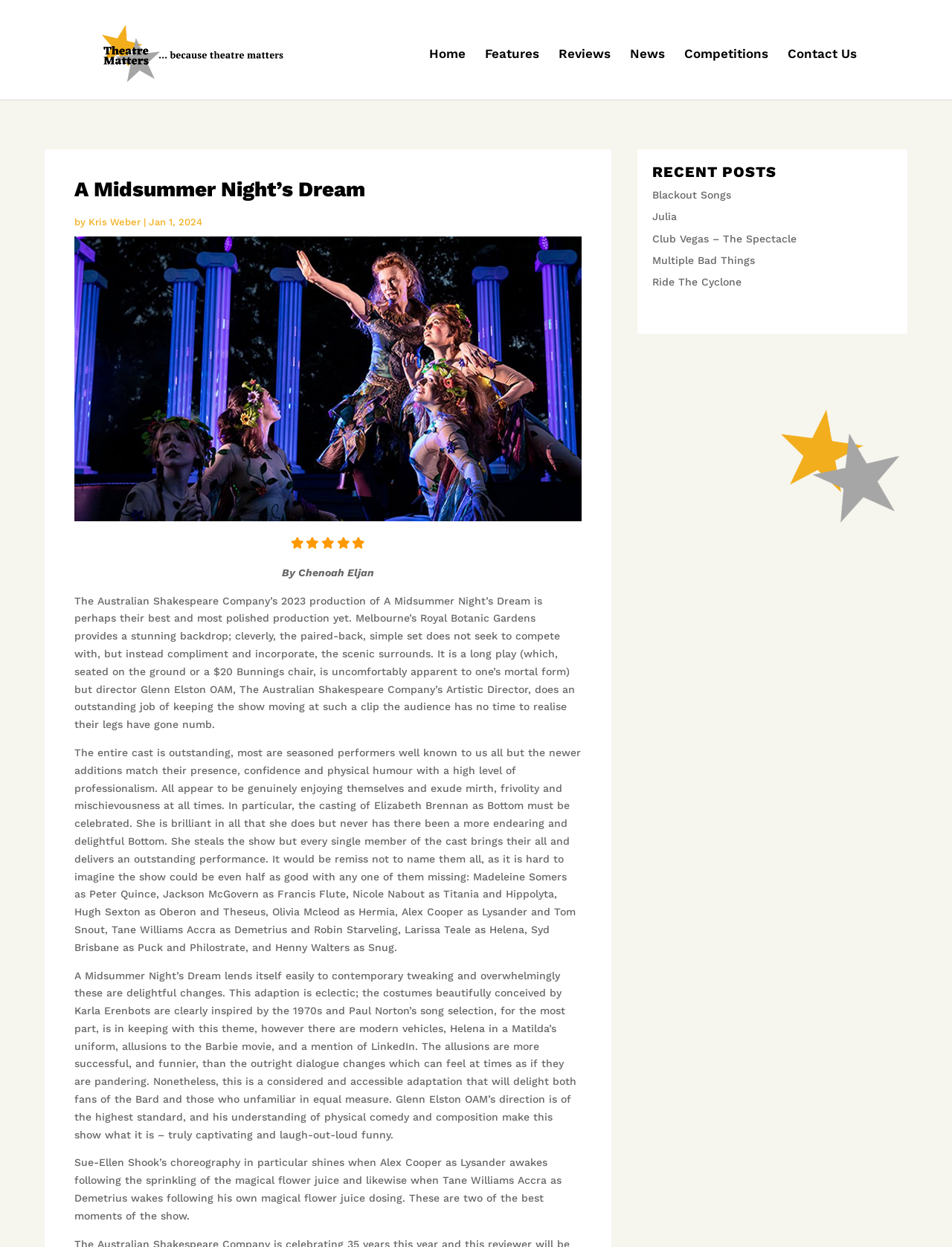Using the information in the image, could you please answer the following question in detail:
What is the name of the play being reviewed?

The answer can be found in the heading element with the text 'A Midsummer Night’s Dream' which is located at the top of the webpage, indicating that the webpage is reviewing this play.